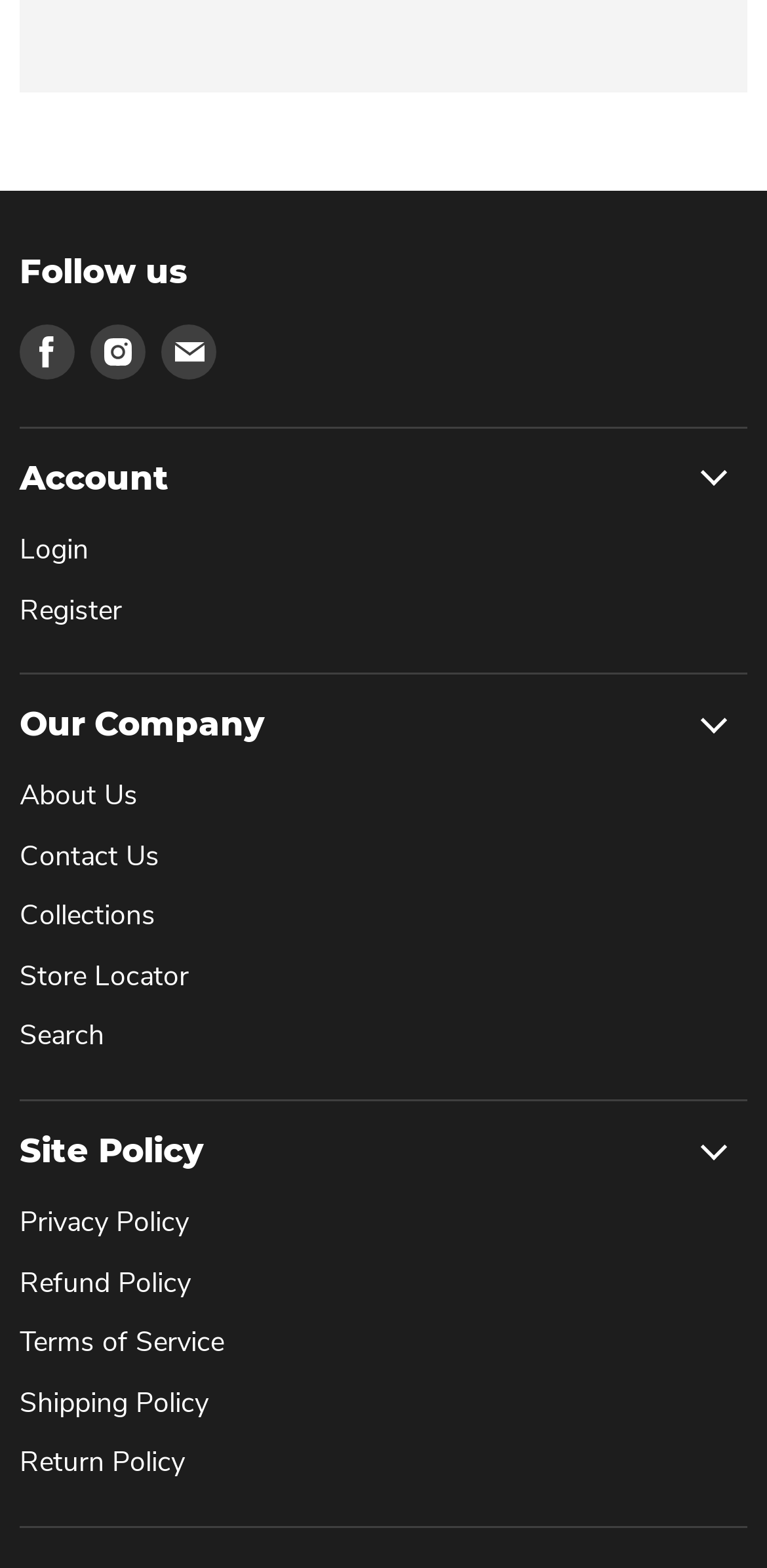Please find the bounding box coordinates for the clickable element needed to perform this instruction: "Learn about the company".

[0.026, 0.496, 0.179, 0.52]